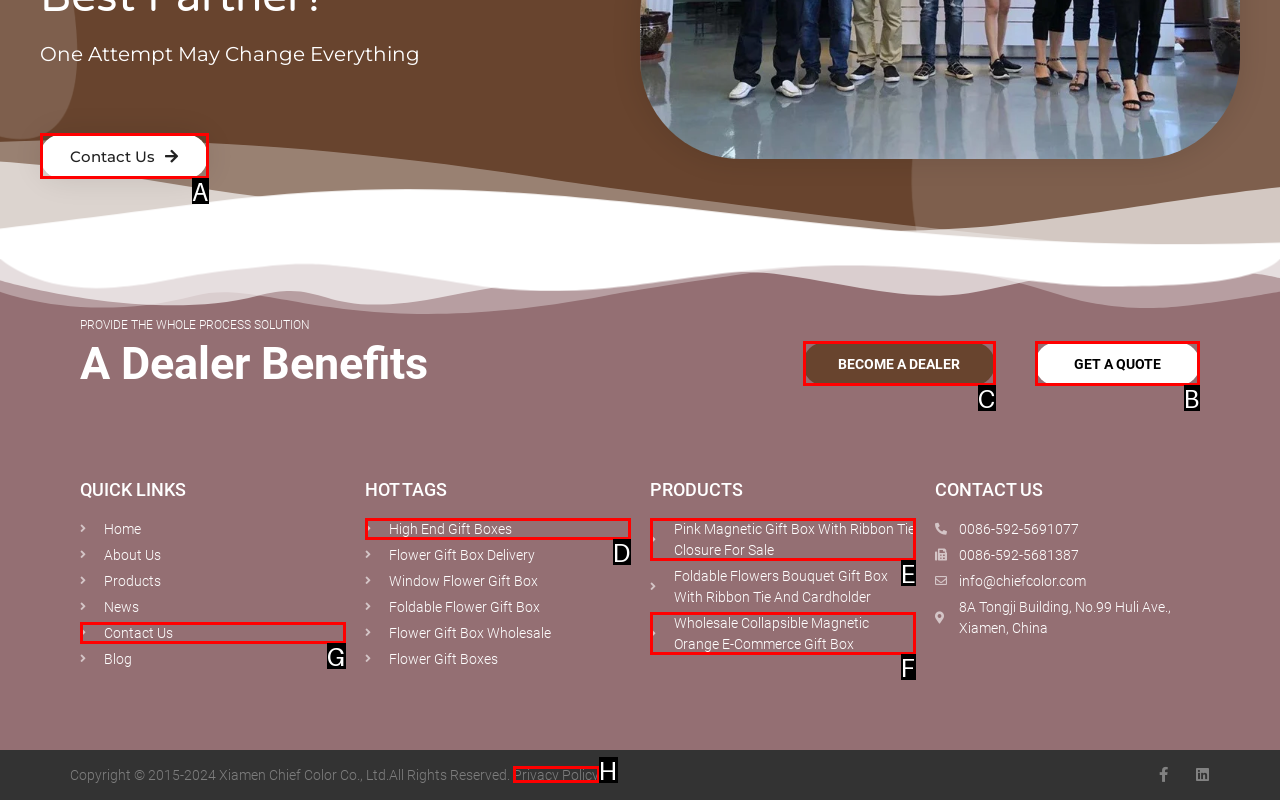Decide which HTML element to click to complete the task: Read the full bio of Deirdre Fulton Provide the letter of the appropriate option.

None